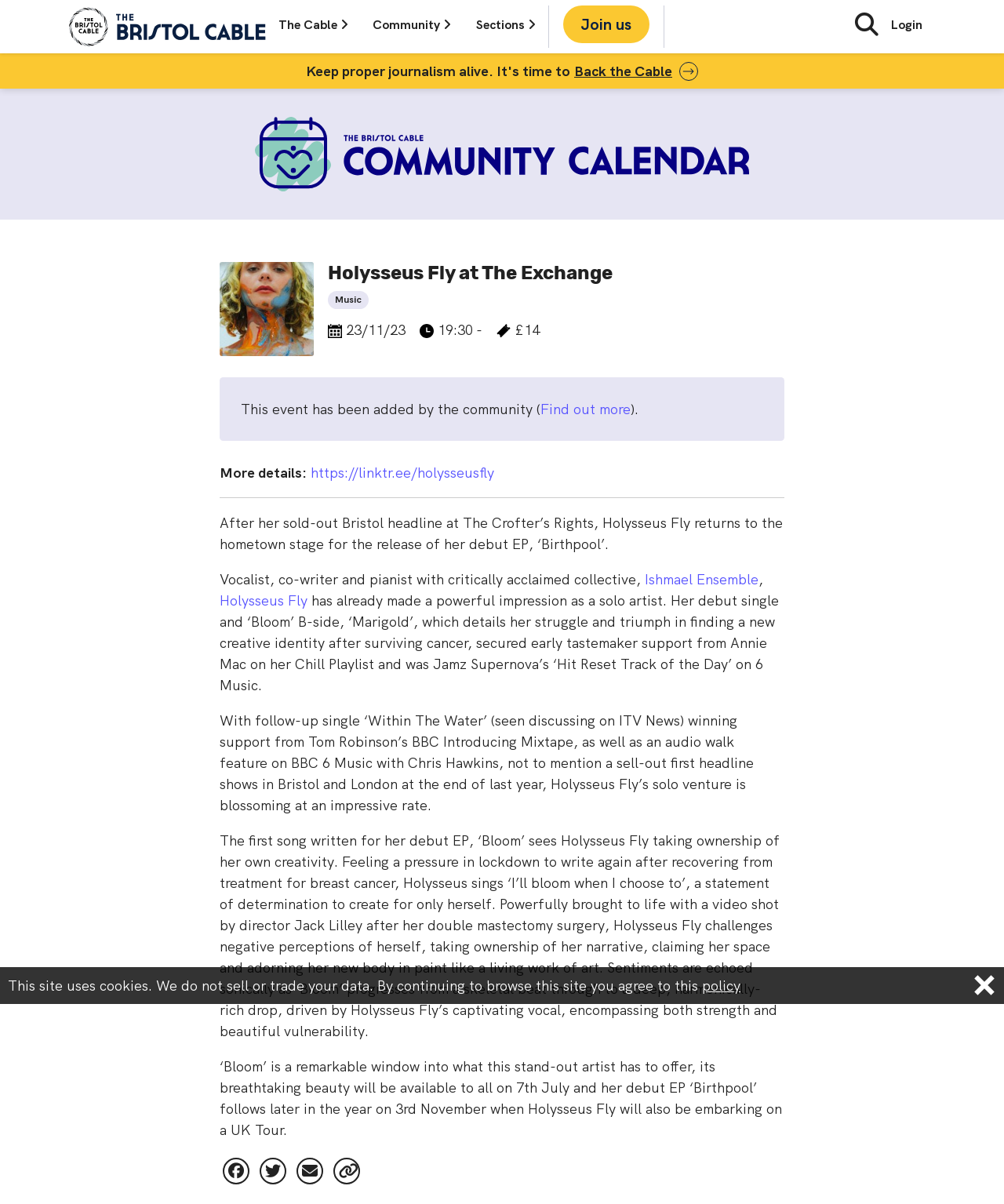Pinpoint the bounding box coordinates for the area that should be clicked to perform the following instruction: "Click the 'Holysseus Fly at The Exchange' link".

[0.0, 0.074, 1.0, 0.182]